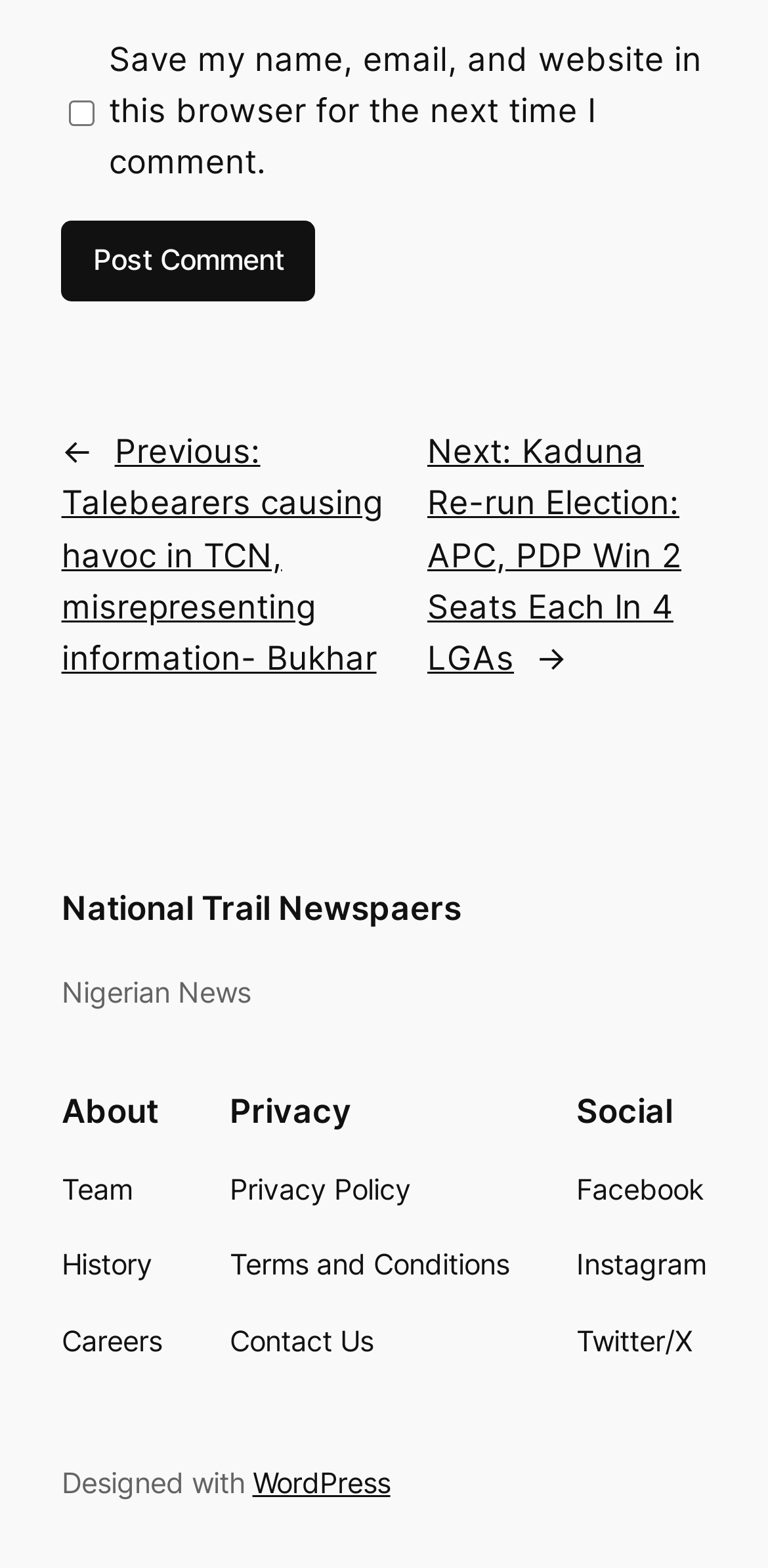Can you determine the bounding box coordinates of the area that needs to be clicked to fulfill the following instruction: "Post a comment"?

[0.08, 0.14, 0.411, 0.192]